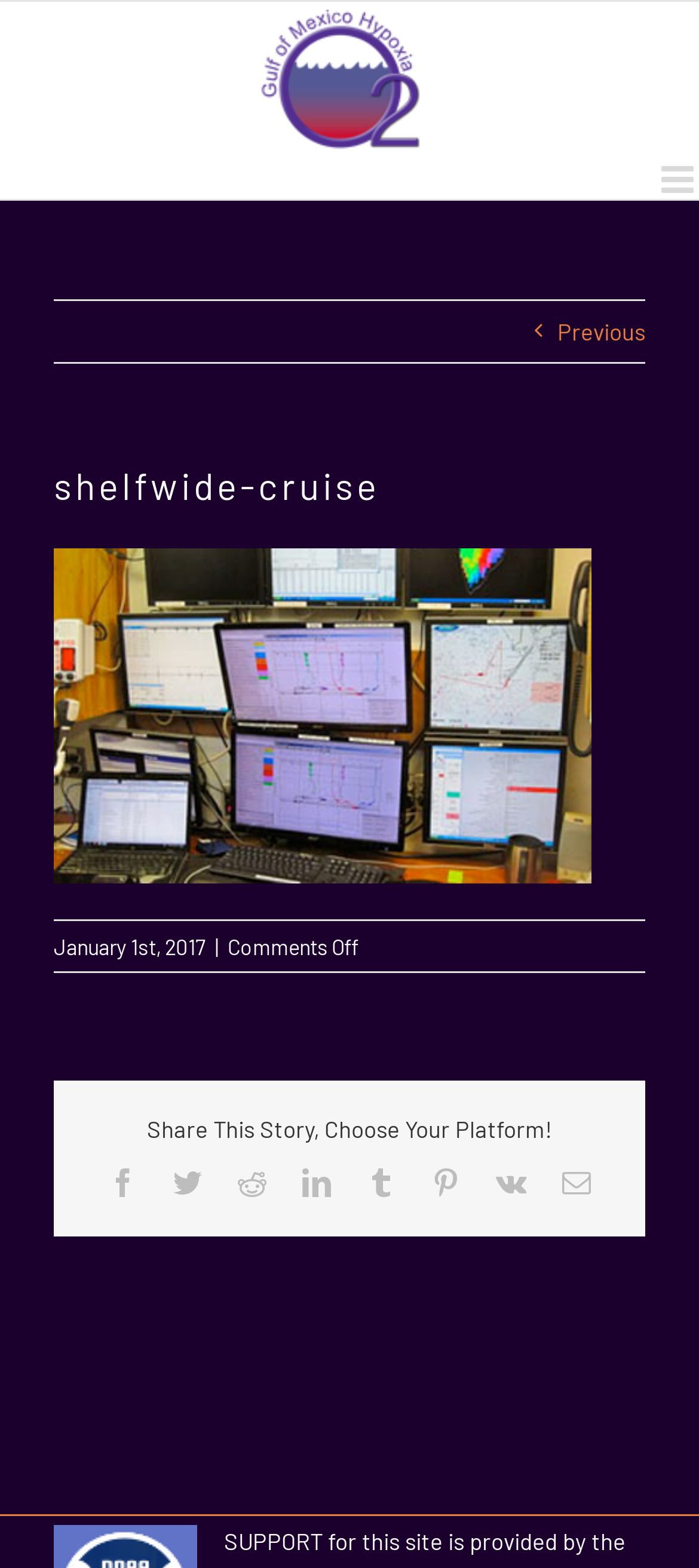Locate the bounding box coordinates of the area that needs to be clicked to fulfill the following instruction: "Share on Facebook". The coordinates should be in the format of four float numbers between 0 and 1, namely [left, top, right, bottom].

[0.155, 0.745, 0.196, 0.763]